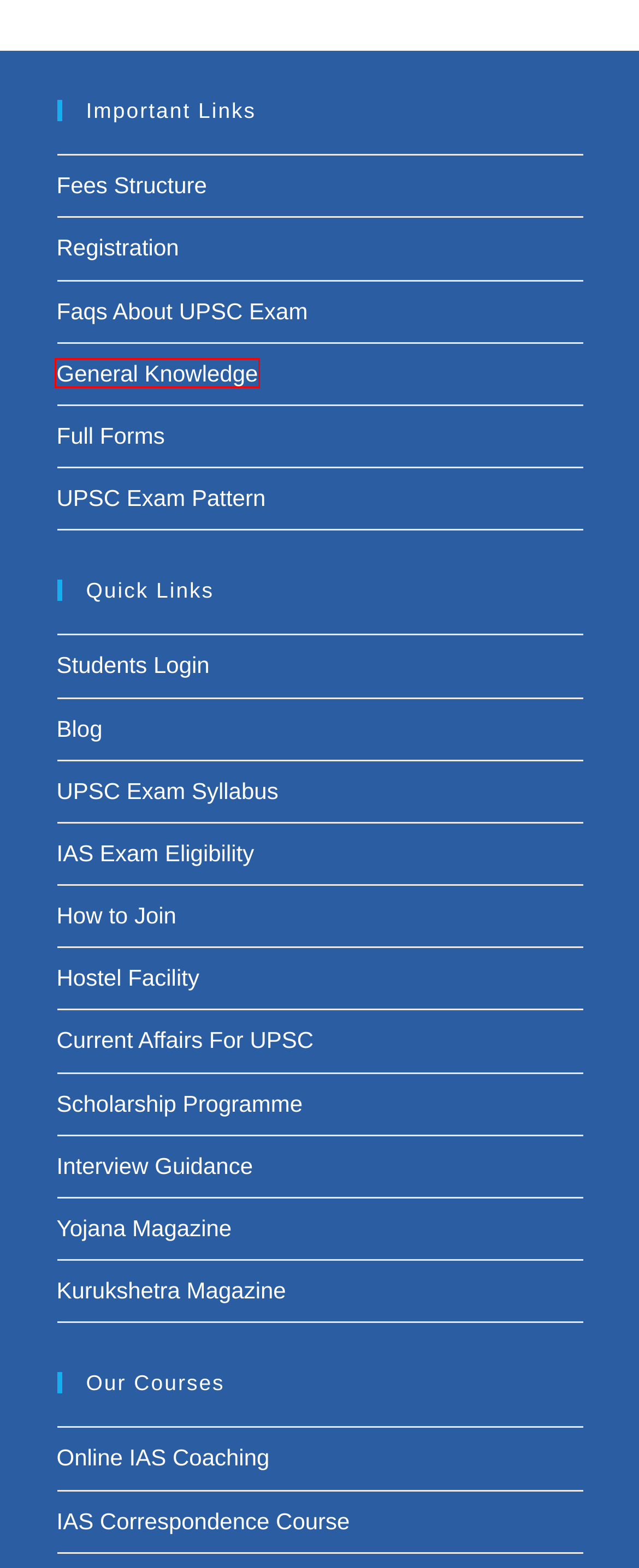You are given a screenshot of a webpage with a red rectangle bounding box around an element. Choose the best webpage description that matches the page after clicking the element in the bounding box. Here are the candidates:
A. Section 124A Archives - Elite IAS Academy - Best IAS Coaching in Delhi
B. How to Join Elite IAS Academy for UPSC Exam Preparation
C. Frequently Asked Questions About UPSC Exam - Elite IAS Academy
D. General Knowledge , Current & Static GK India, Word - Elite IAS Academy
E. Best UPSC Coaching in Delhi With Fees Structure | IAS Coaching Fee Structure
F. UPSC Exam Pattern and Three Stages of the IAS Exam - Elite IAS Academy
G. Best IAS Coaching In Delhi, UPSC Coaching in Delhi at Affordable Fees
H. IAS Exam Eligibility 2020 | Age Limit | Qualification | Attempts

D